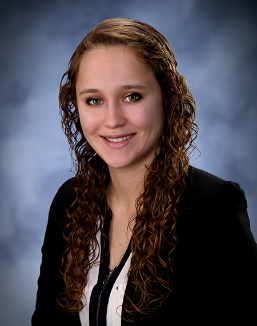Craft a thorough explanation of what is depicted in the image.

The image features Katlyn M. Christman, a Senior Associate at Clark Johnson & Knight, Ltd. She is depicted with long, curly hair, smiling confidently at the camera. Katlyn is dressed in a professional black blazer over a light-colored shirt, presenting a polished and approachable appearance suitable for her role in the legal field. The backdrop is a soft gradient of blue hues, adding a professional touch to the portrait. This image emphasizes her dedication and professionalism in her work, aligning with her extensive experience in various areas of insurance defense, including wrongful conviction and employment discrimination.